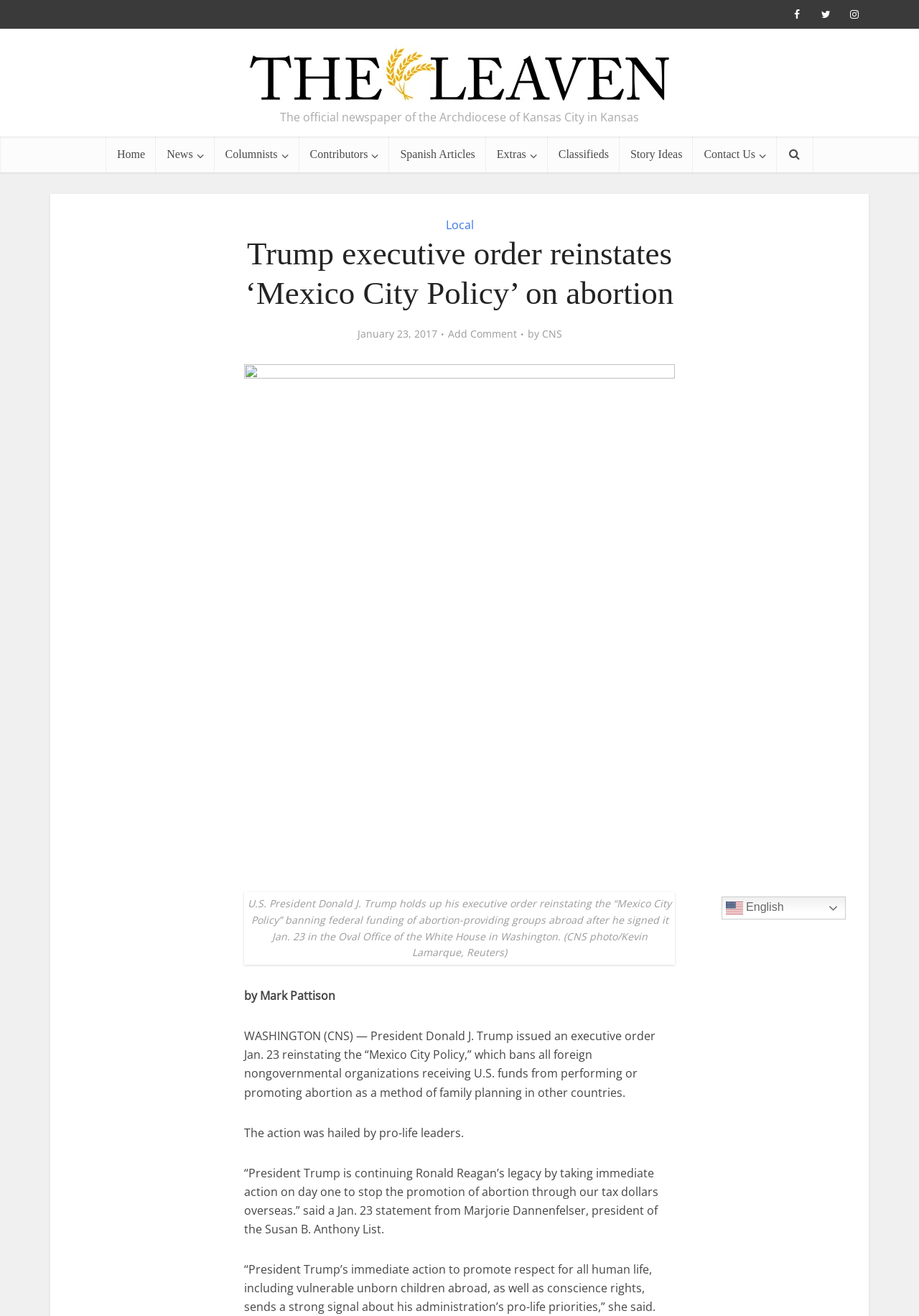What is the date of the article?
Using the image as a reference, give an elaborate response to the question.

I found the answer by looking at the date mentioned in the article, which is displayed below the headline. The date is January 23, 2017.